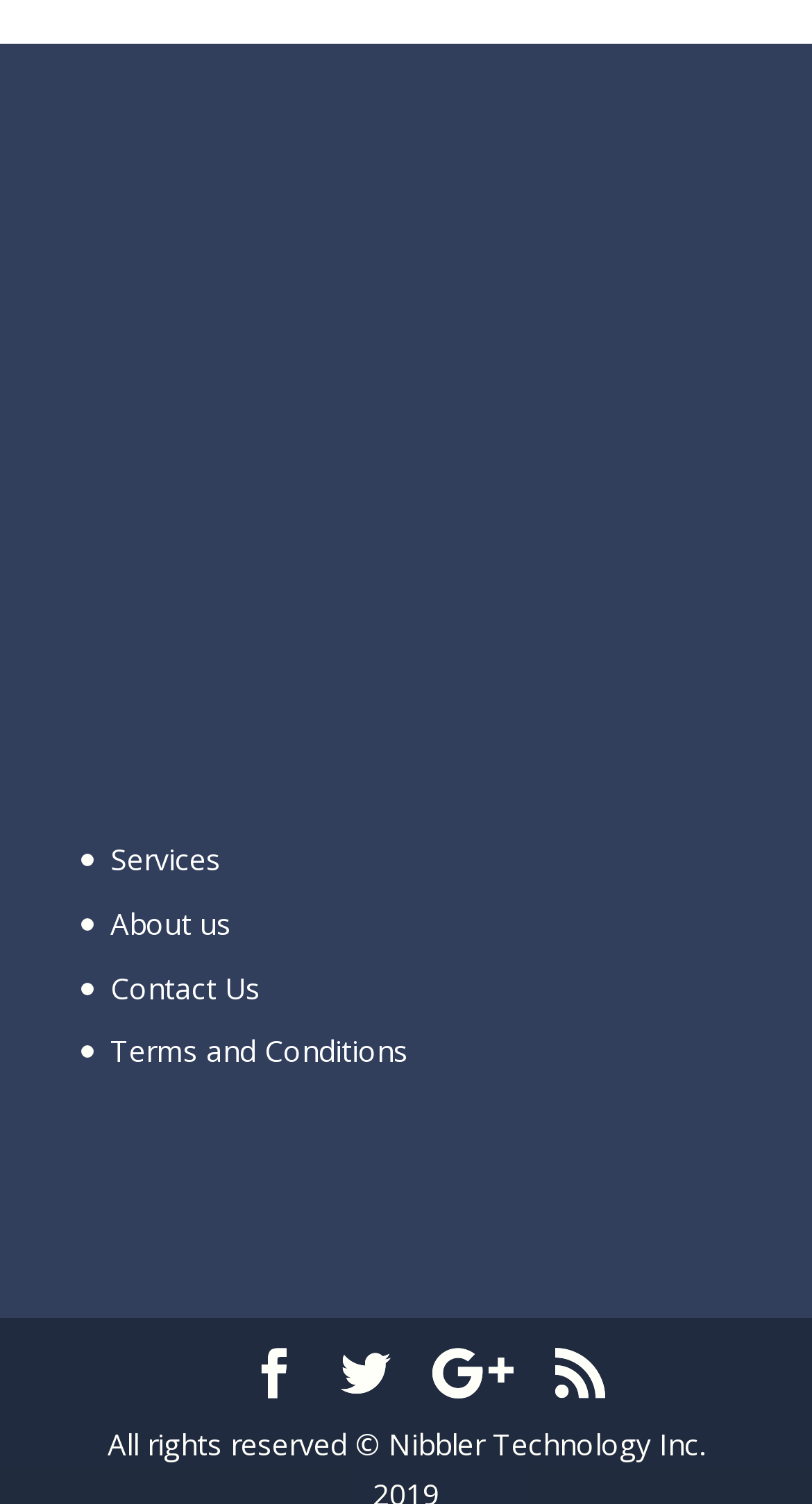How many links are in the top navigation bar?
Refer to the image and provide a one-word or short phrase answer.

4